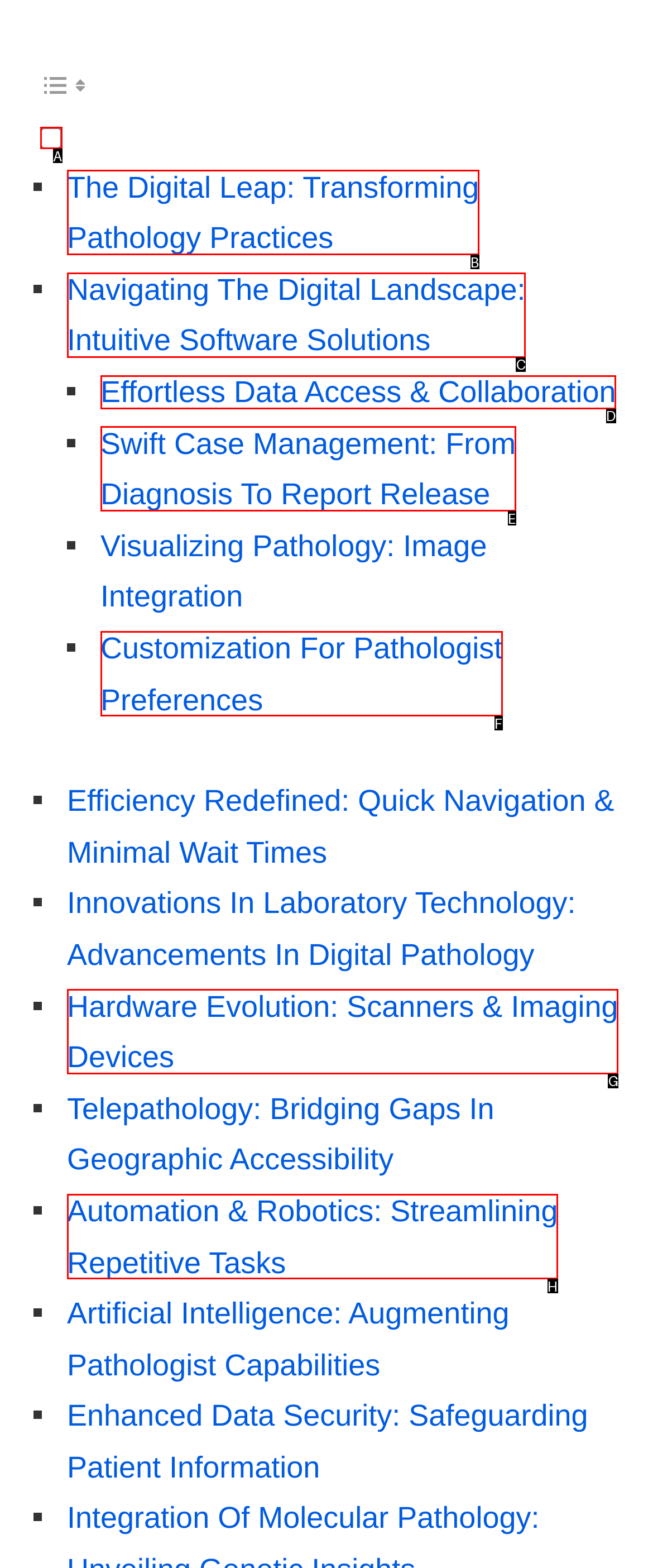Indicate the HTML element to be clicked to accomplish this task: Check 'Table of Content' checkbox Respond using the letter of the correct option.

A